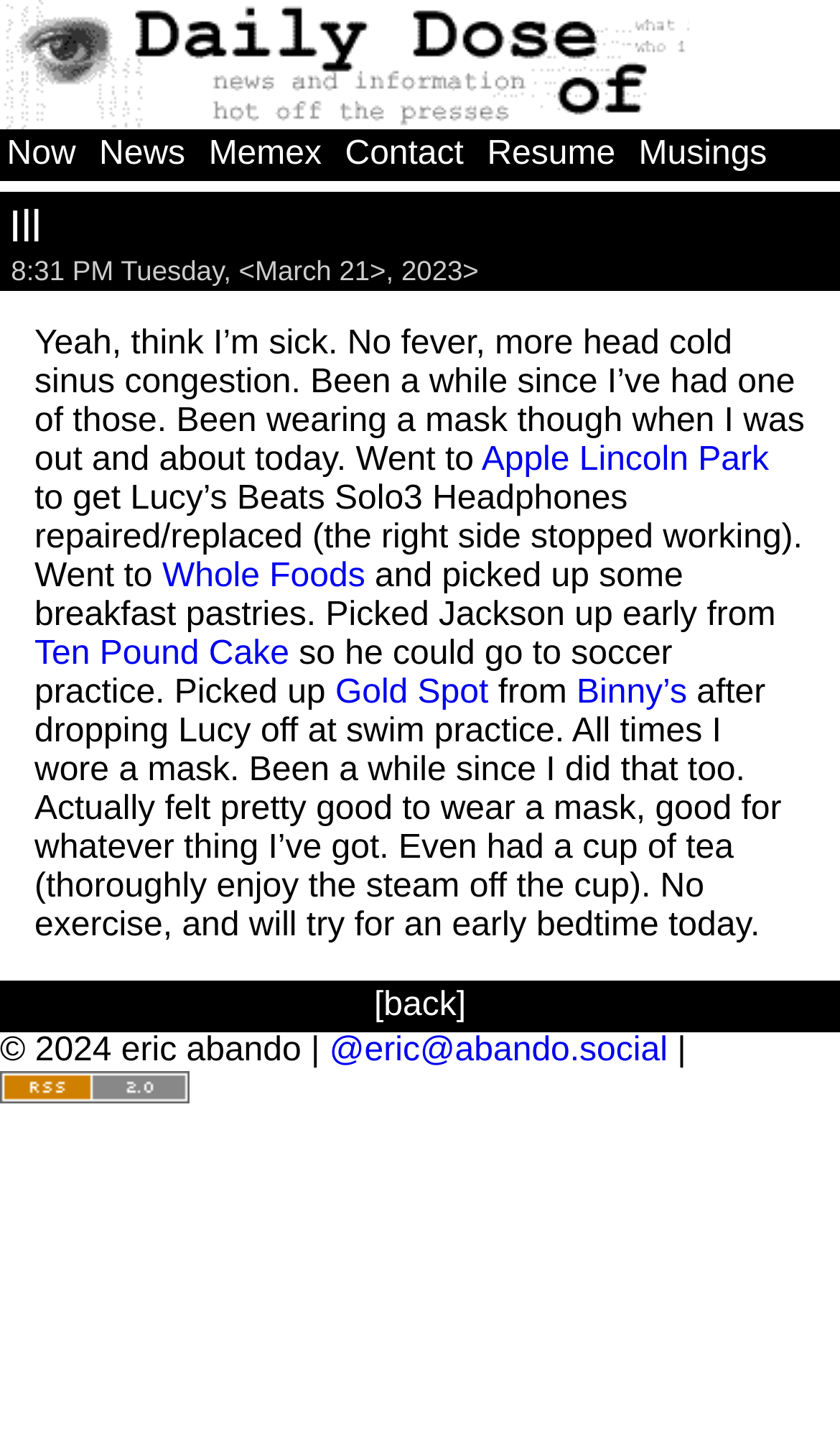Generate a comprehensive description of the contents of the webpage.

The webpage is a personal blog called "Daily Dose". At the top, there are six navigation links: "Now", "News", "Memex", "Contact", "Resume", and "Musings", arranged horizontally across the page. Below these links, there is a smaller link "Ill" on the left side, followed by a timestamp "8:31 PM Tuesday, March 21, 2023" and some navigation links "<", "March", ">", and "2023" to navigate through blog posts.

The main content of the page is a blog post, which starts with the text "Yeah, think I’m sick. No fever, more head cold sinus congestion..." and continues to describe the author's daily activities, including visiting Apple Lincoln Park to repair headphones, going to Whole Foods, and picking up Jackson from soccer practice. The text is interspersed with links to various locations and businesses, such as Ten Pound Cake, Gold Spot, and Binny’s.

At the bottom of the page, there is a link "[back]" that takes the user to a previous page. Below this link, there is a copyright notice "© 2024 eric abando" followed by a link to the author's social media profile "@eric@abando.social". On the same line, there is a link to the "Daily Dose RSS Feed" accompanied by a small image.